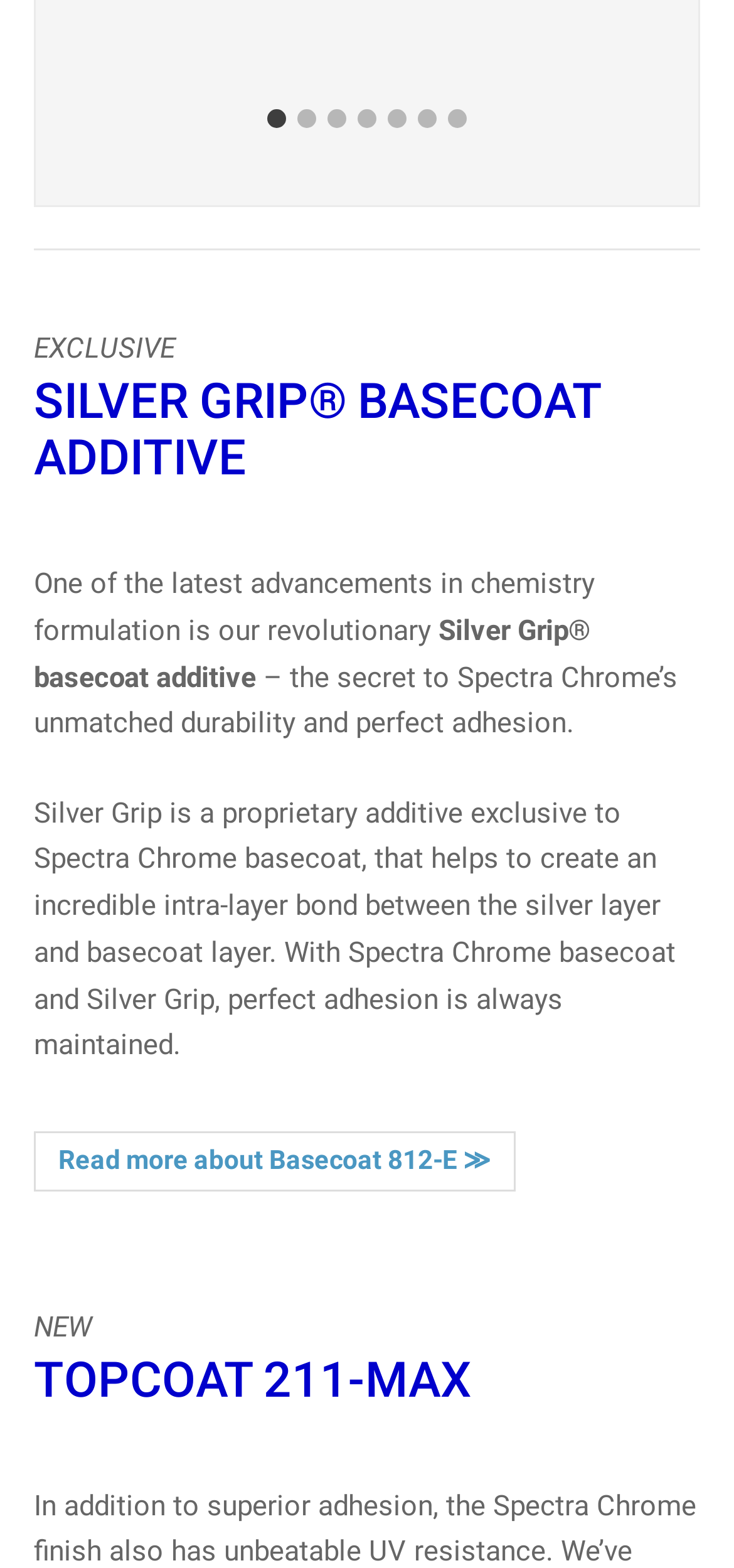Determine the bounding box coordinates of the clickable region to carry out the instruction: "Read more about Basecoat 812-E".

[0.046, 0.721, 0.703, 0.76]